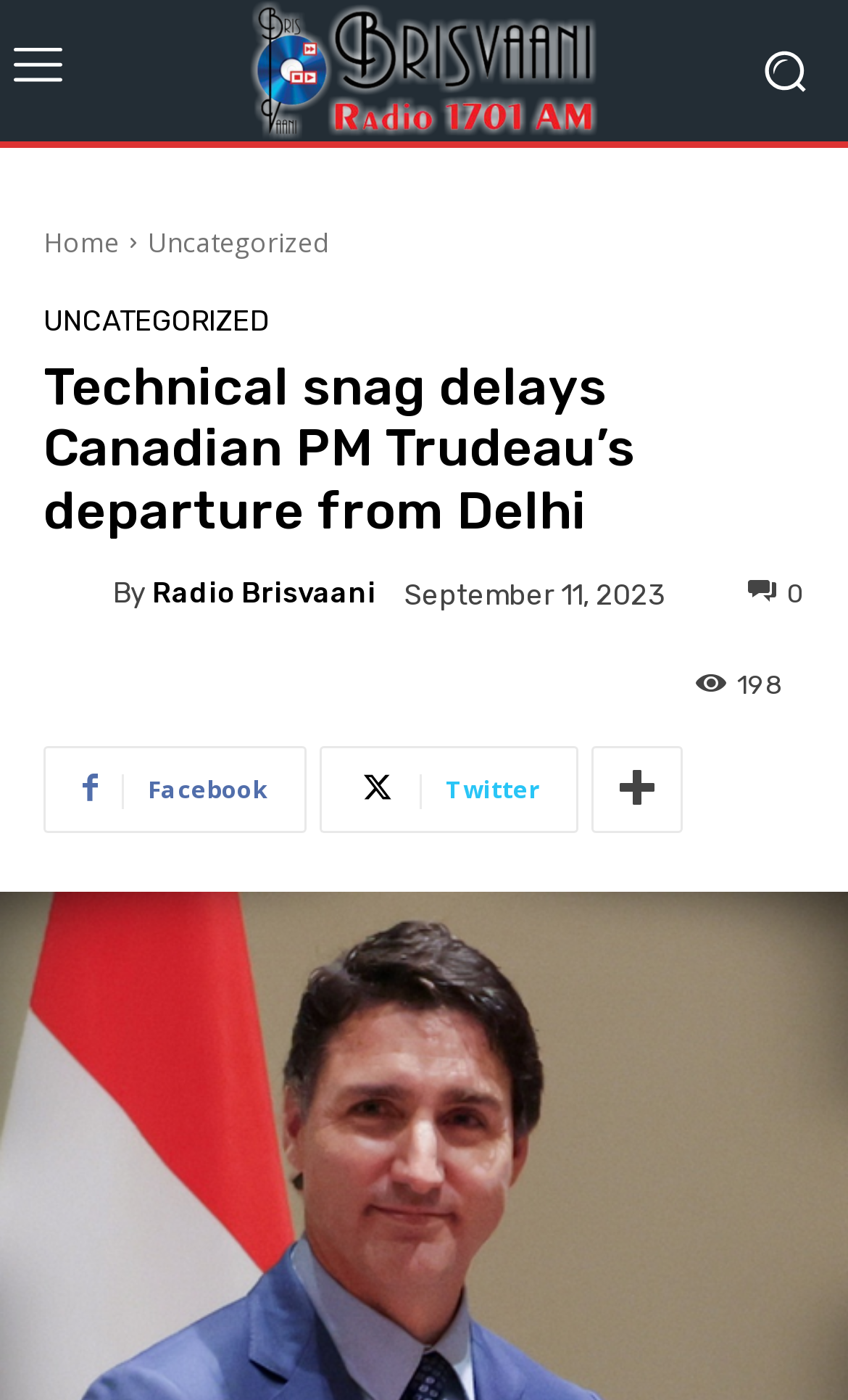Please determine the bounding box coordinates of the area that needs to be clicked to complete this task: 'Share on Facebook'. The coordinates must be four float numbers between 0 and 1, formatted as [left, top, right, bottom].

[0.051, 0.533, 0.362, 0.595]